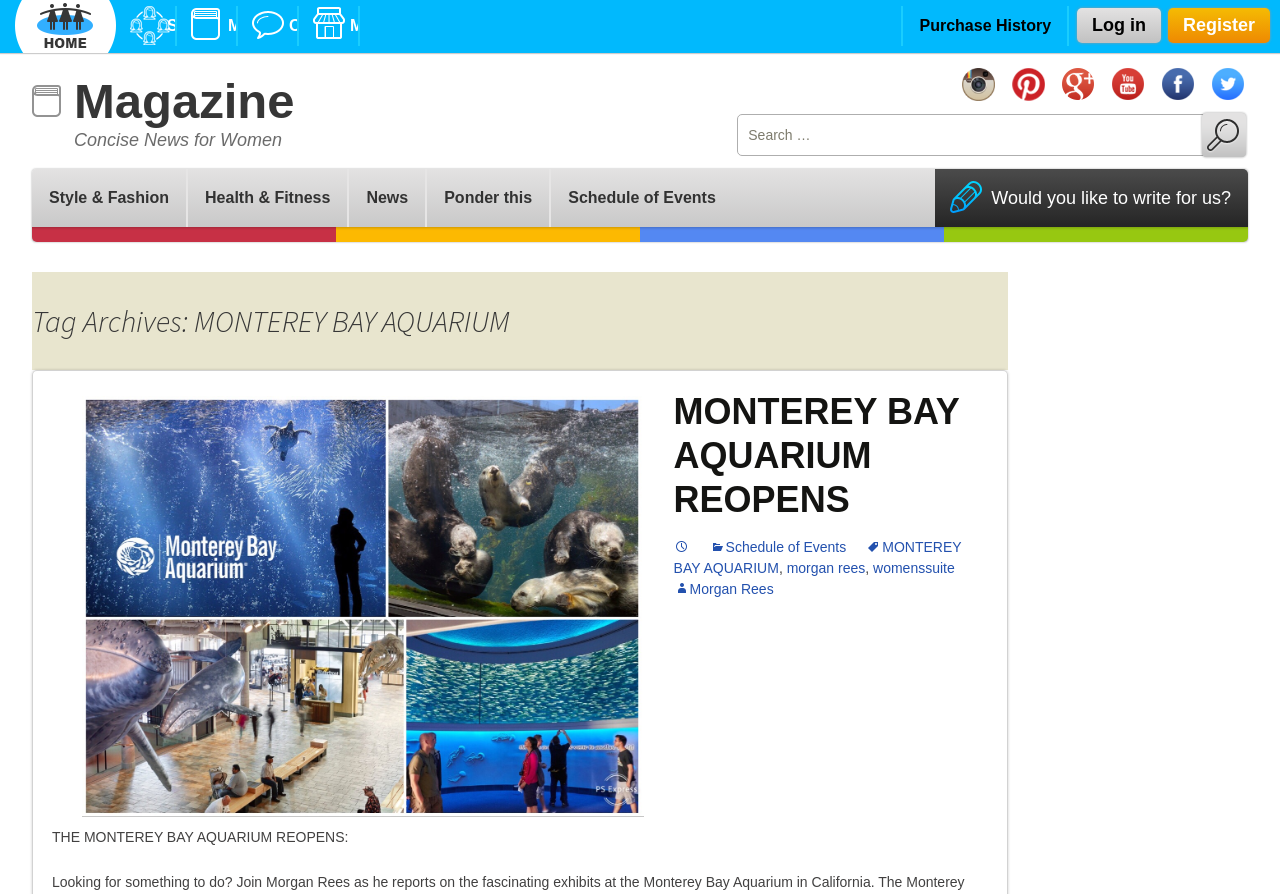Can users write for this webpage?
Provide a detailed and extensive answer to the question.

There is a link 'Would you like to write for us?' which suggests that the webpage allows users to contribute content or write articles for the webpage.